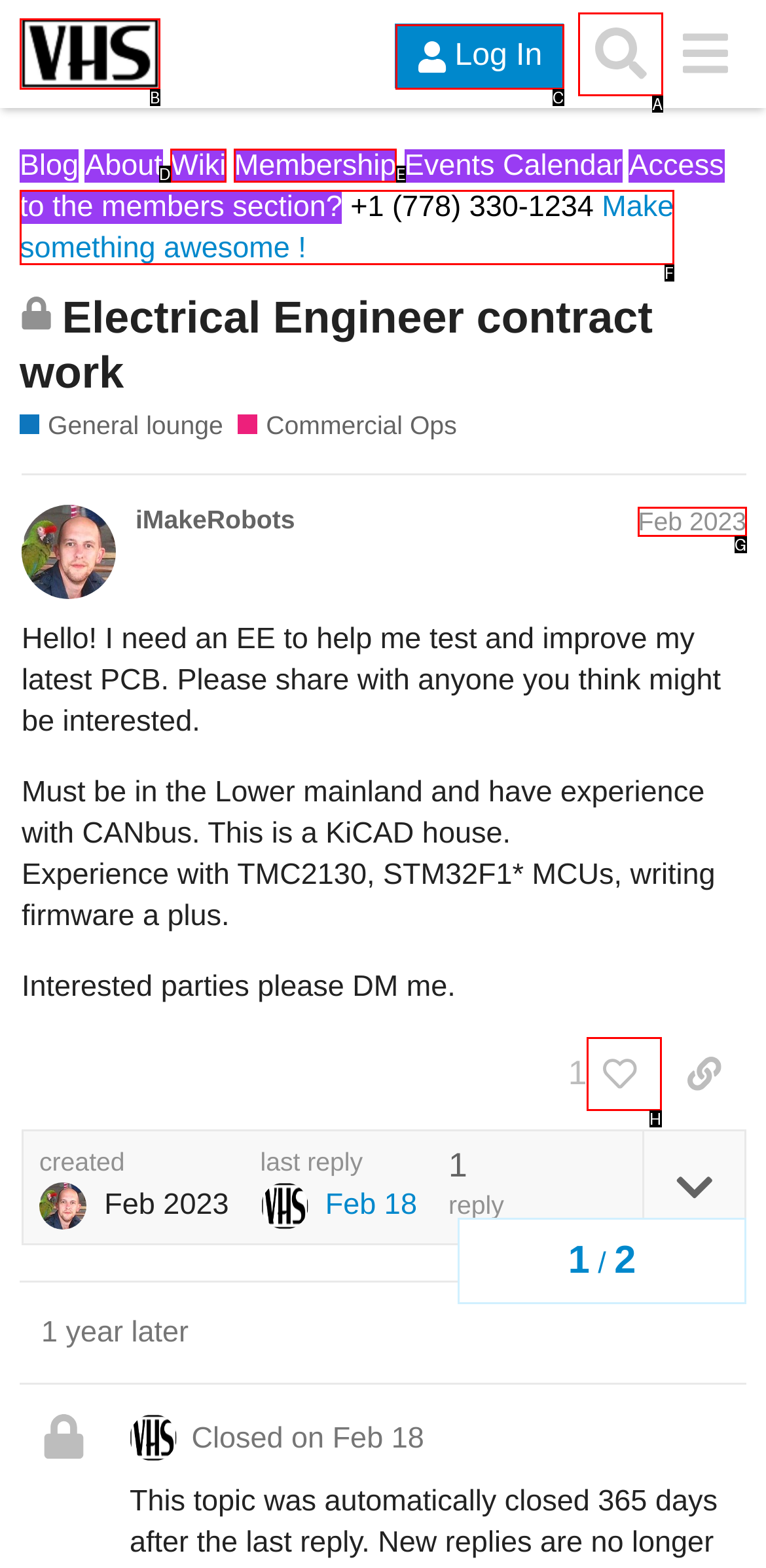From the given options, indicate the letter that corresponds to the action needed to complete this task: Search for something. Respond with only the letter.

A